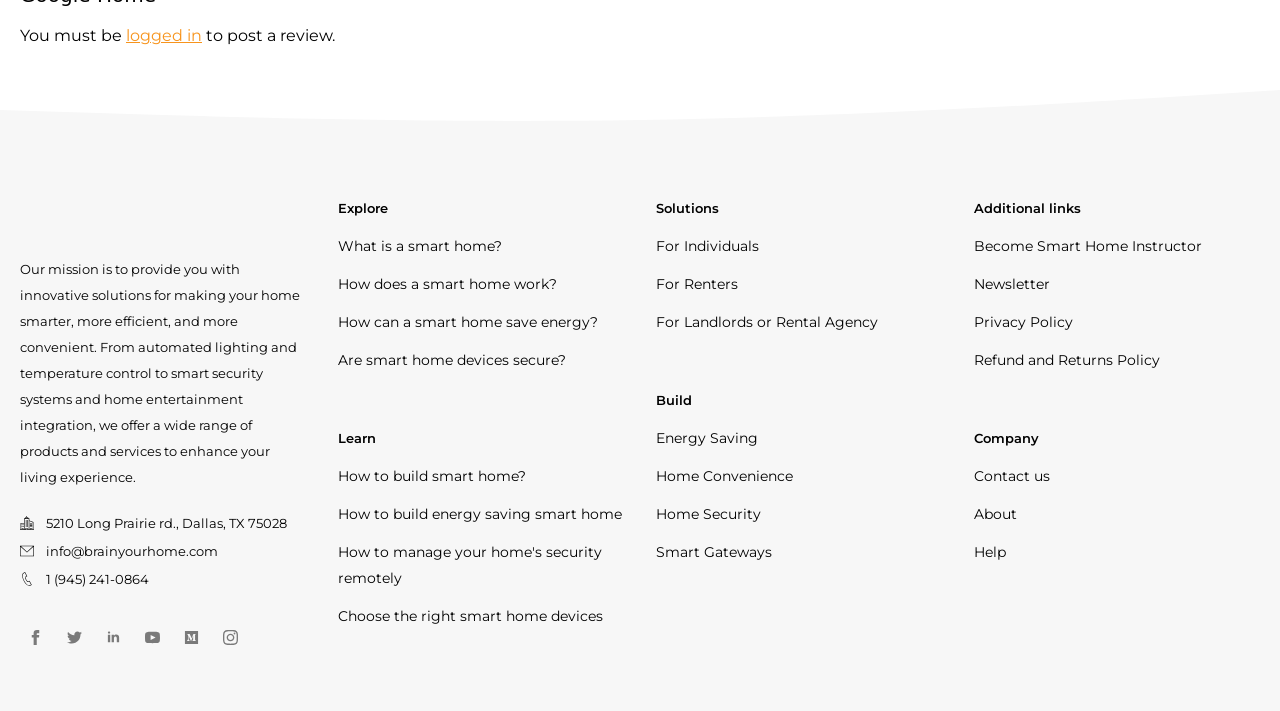Provide the bounding box coordinates of the HTML element this sentence describes: "title="Our official LinkedIn page"". The bounding box coordinates consist of four float numbers between 0 and 1, i.e., [left, top, right, bottom].

[0.077, 0.875, 0.101, 0.919]